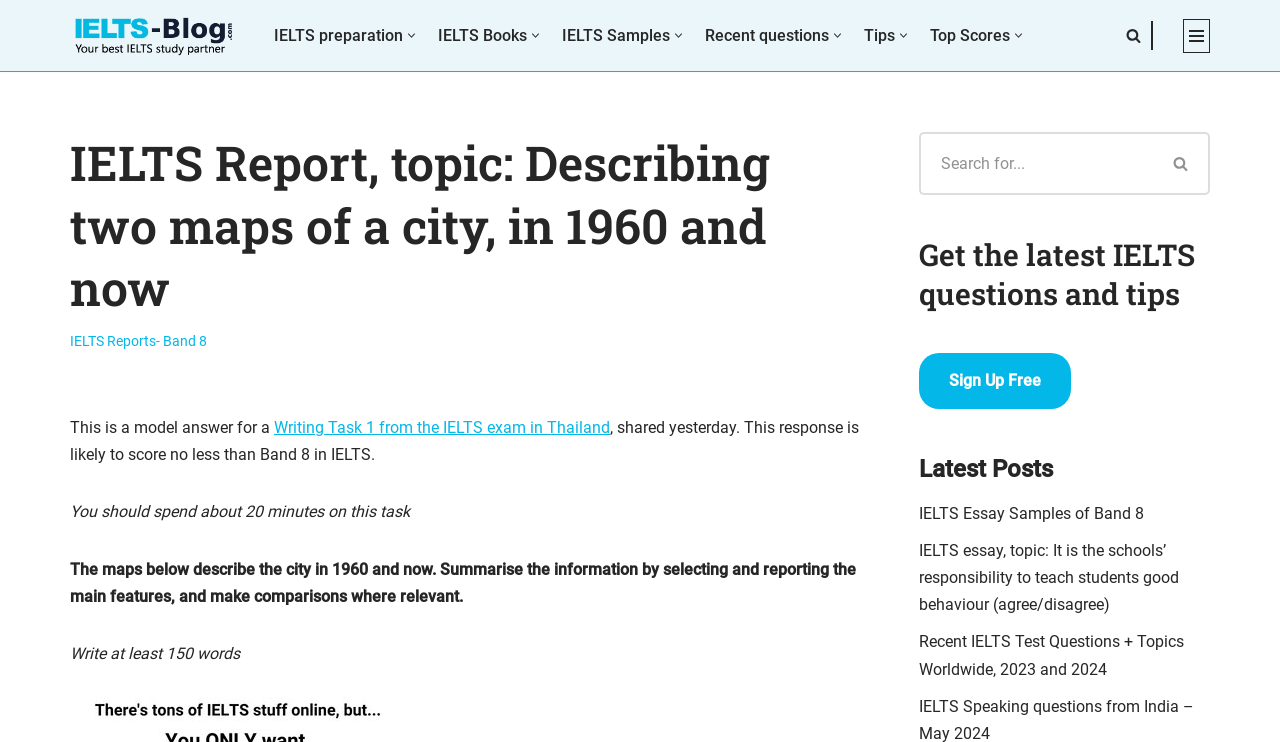Please provide the bounding box coordinates for the element that needs to be clicked to perform the following instruction: "Open the primary menu". The coordinates should be given as four float numbers between 0 and 1, i.e., [left, top, right, bottom].

[0.211, 0.03, 0.802, 0.066]